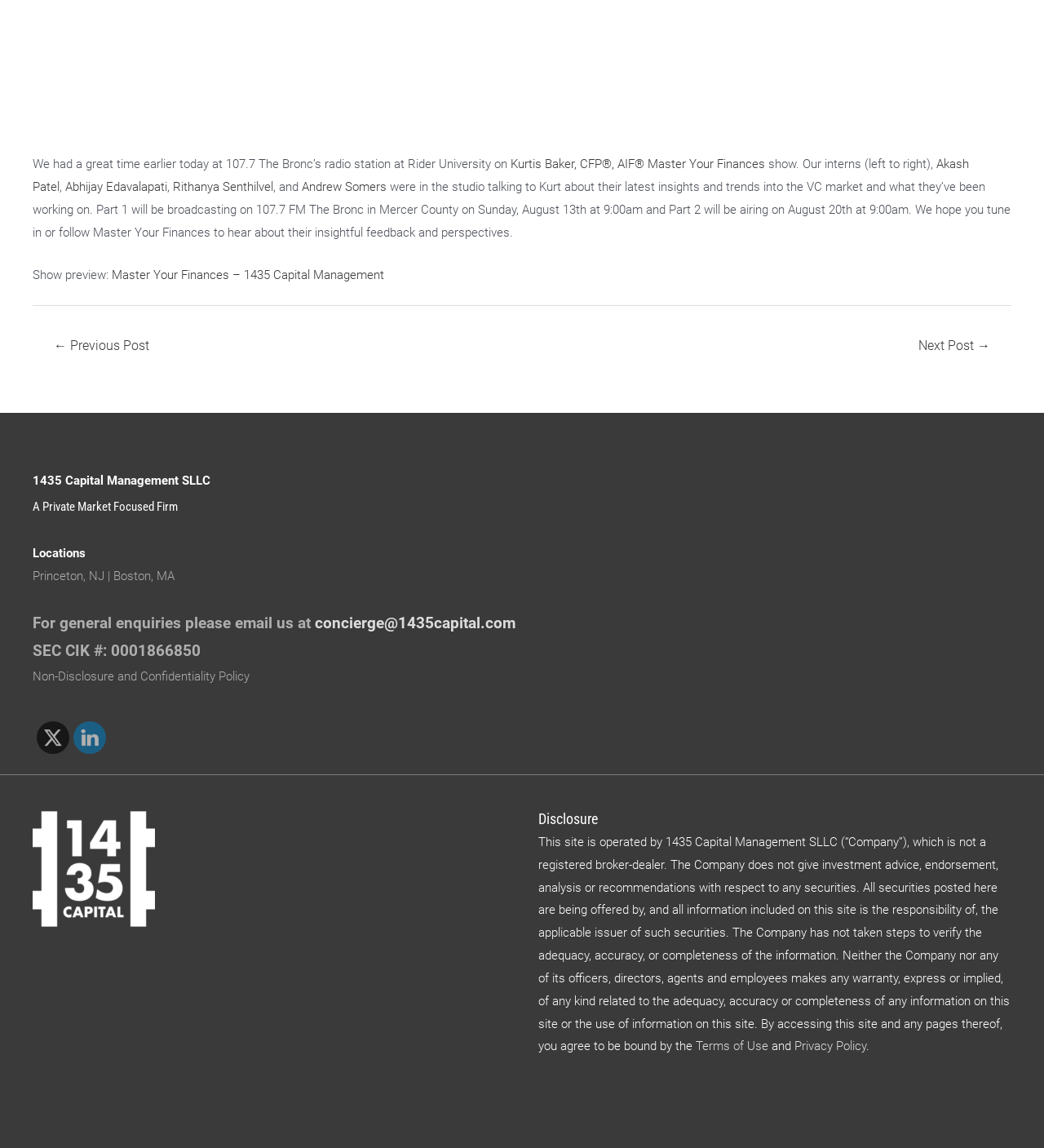Point out the bounding box coordinates of the section to click in order to follow this instruction: "Email the company for general enquiries".

[0.302, 0.353, 0.494, 0.369]